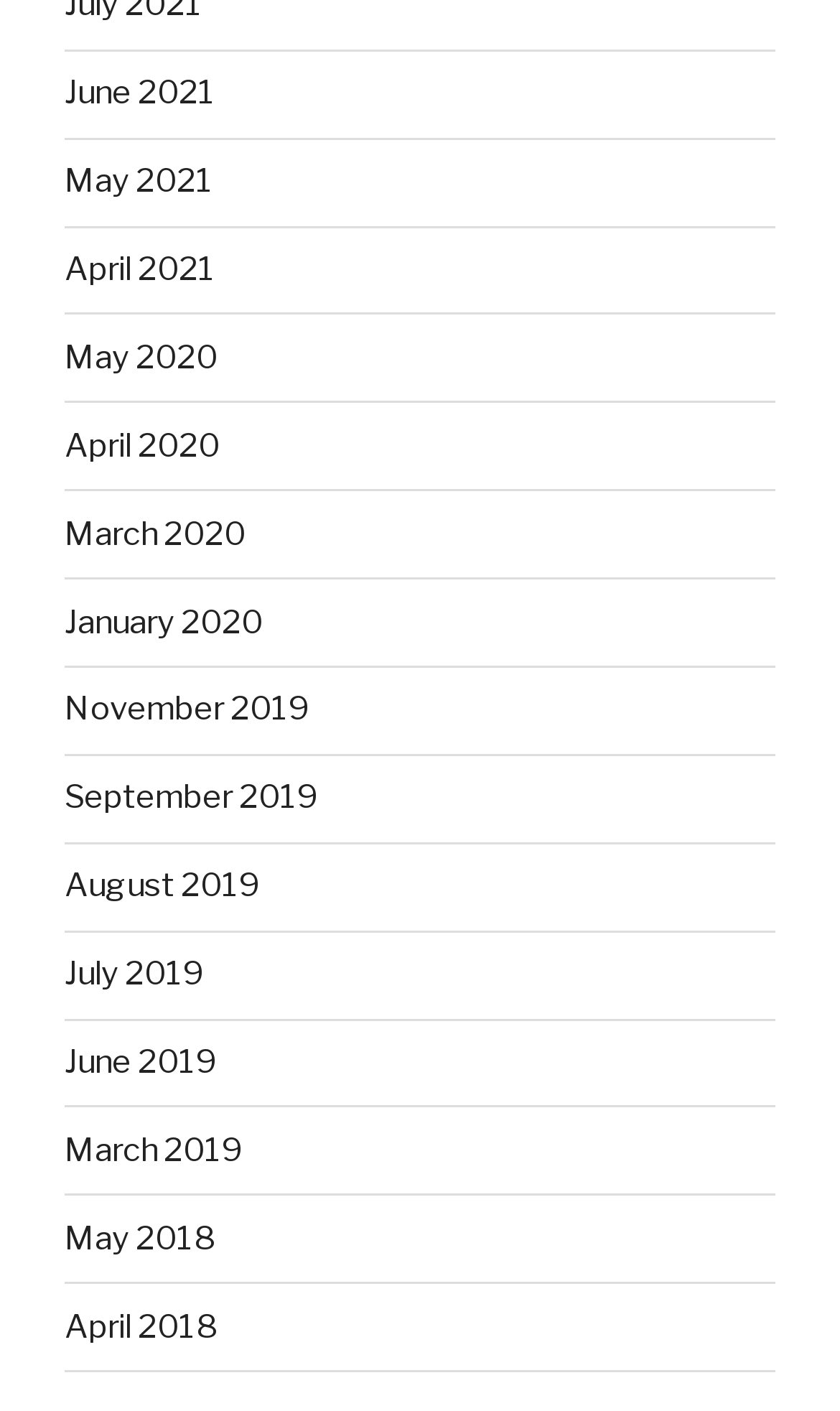Could you locate the bounding box coordinates for the section that should be clicked to accomplish this task: "view May 2021".

[0.077, 0.115, 0.254, 0.142]